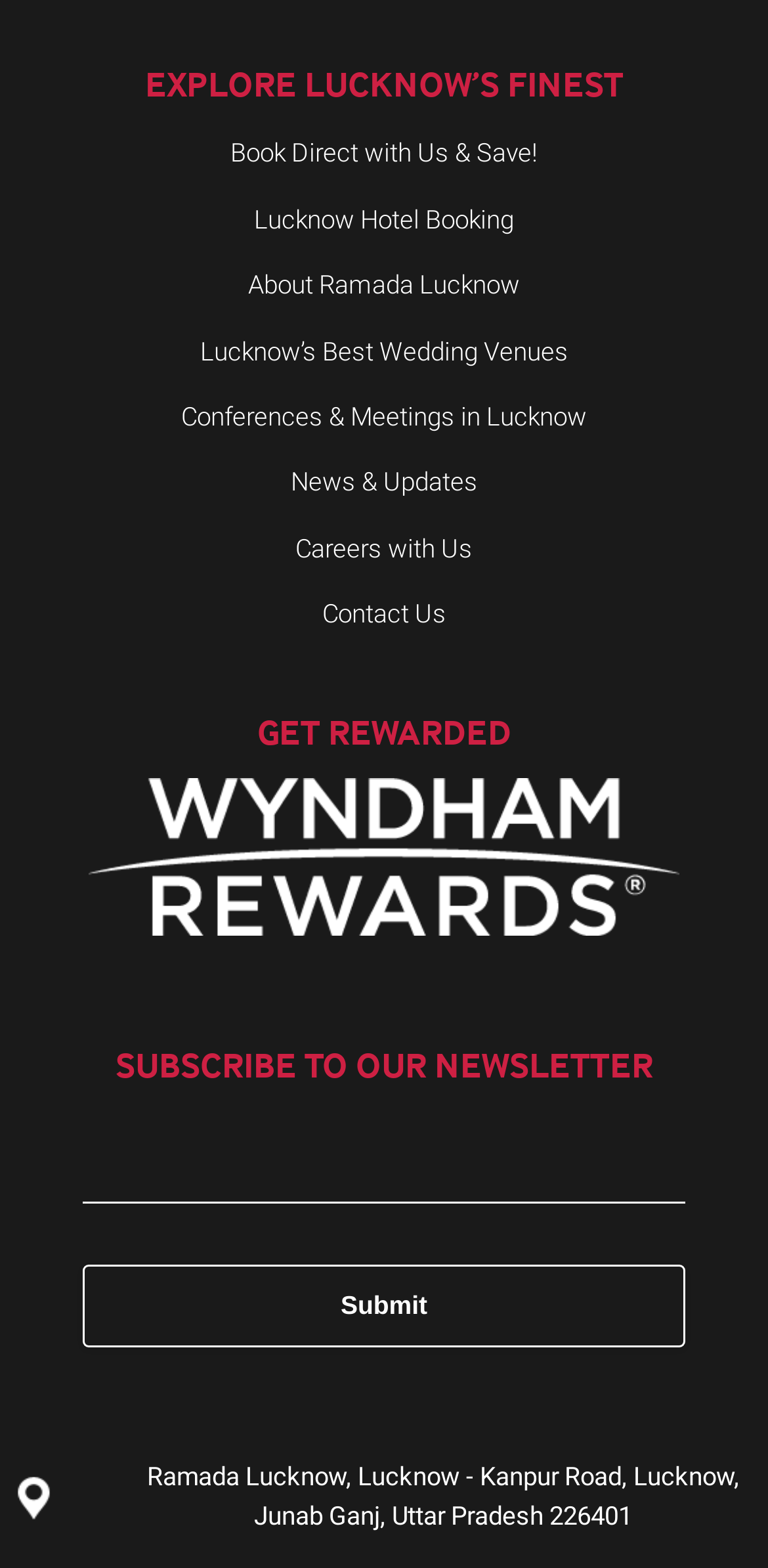Identify the bounding box coordinates of the region I need to click to complete this instruction: "Plan a wedding".

[0.26, 0.214, 0.74, 0.233]